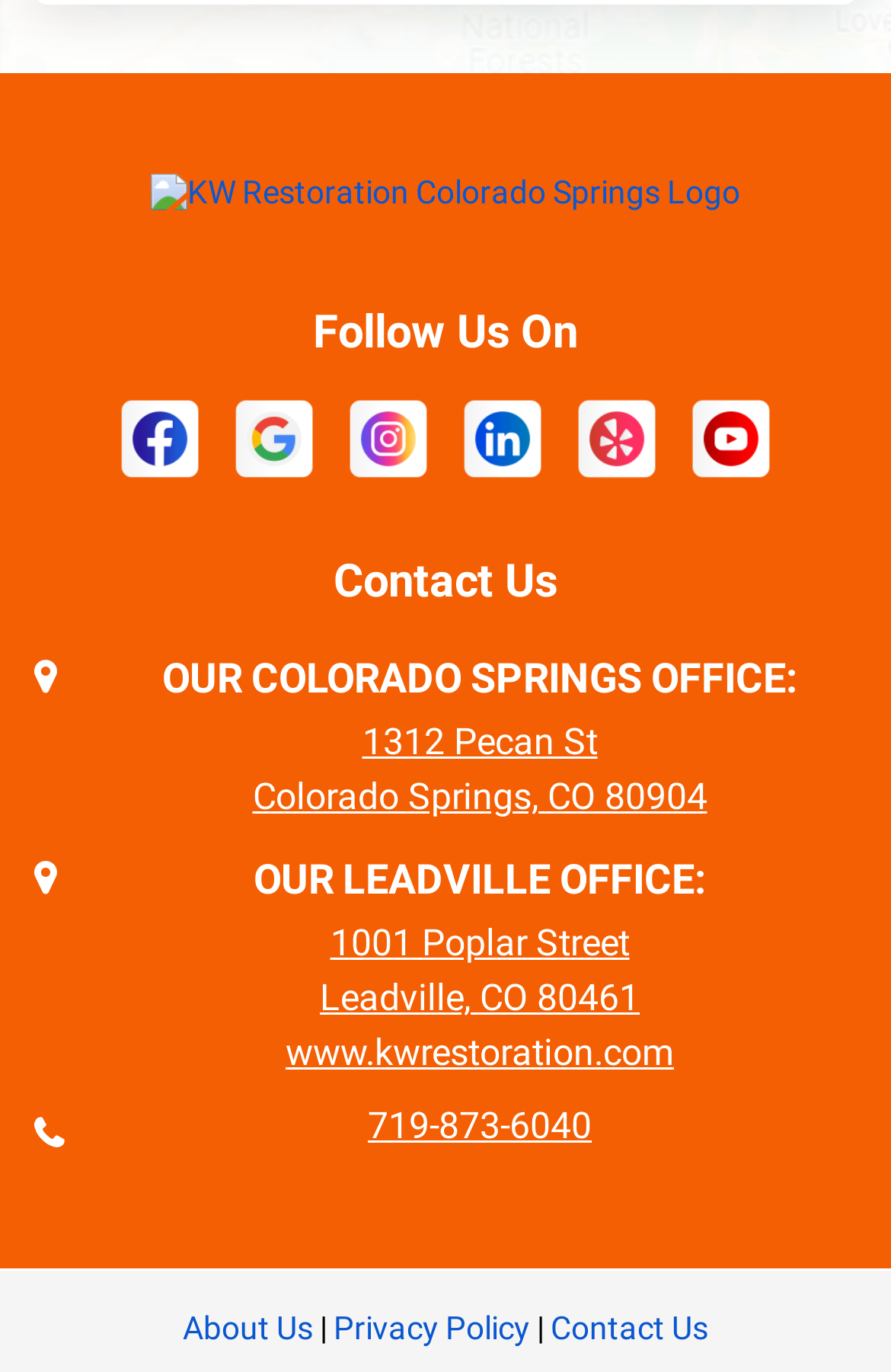How many offices does the company have?
Using the information from the image, answer the question thoroughly.

The company has two offices, one in Colorado Springs and one in Leadville, which can be found in the 'OUR COLORADO SPRINGS OFFICE' and 'OUR LEADVILLE OFFICE' sections respectively.